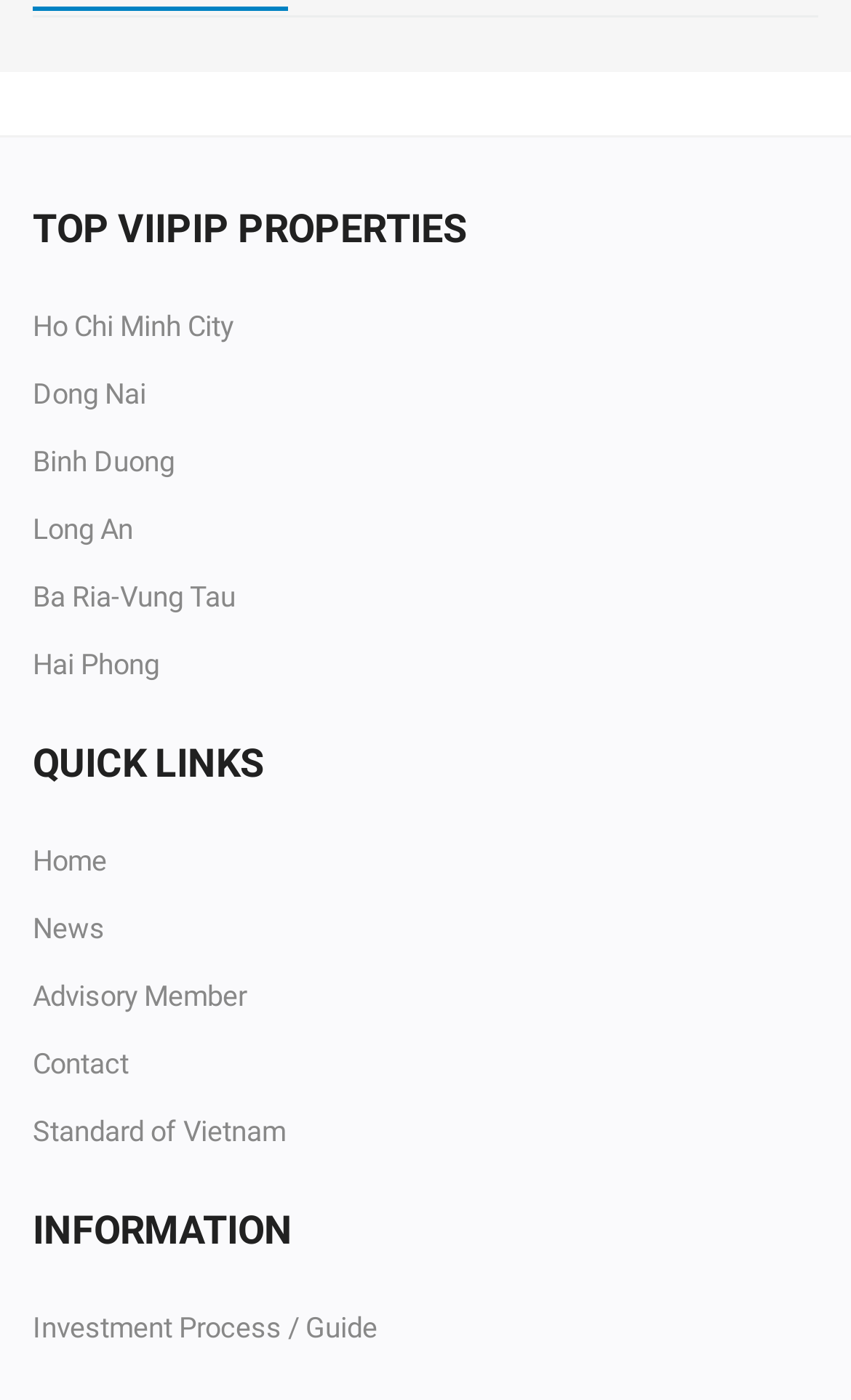How many quick links are there?
Please respond to the question thoroughly and include all relevant details.

The quick links are listed under the heading 'QUICK LINKS' and there are 5 links: 'Home', 'News', 'Advisory Member', 'Contact', and 'Standard of Vietnam'.